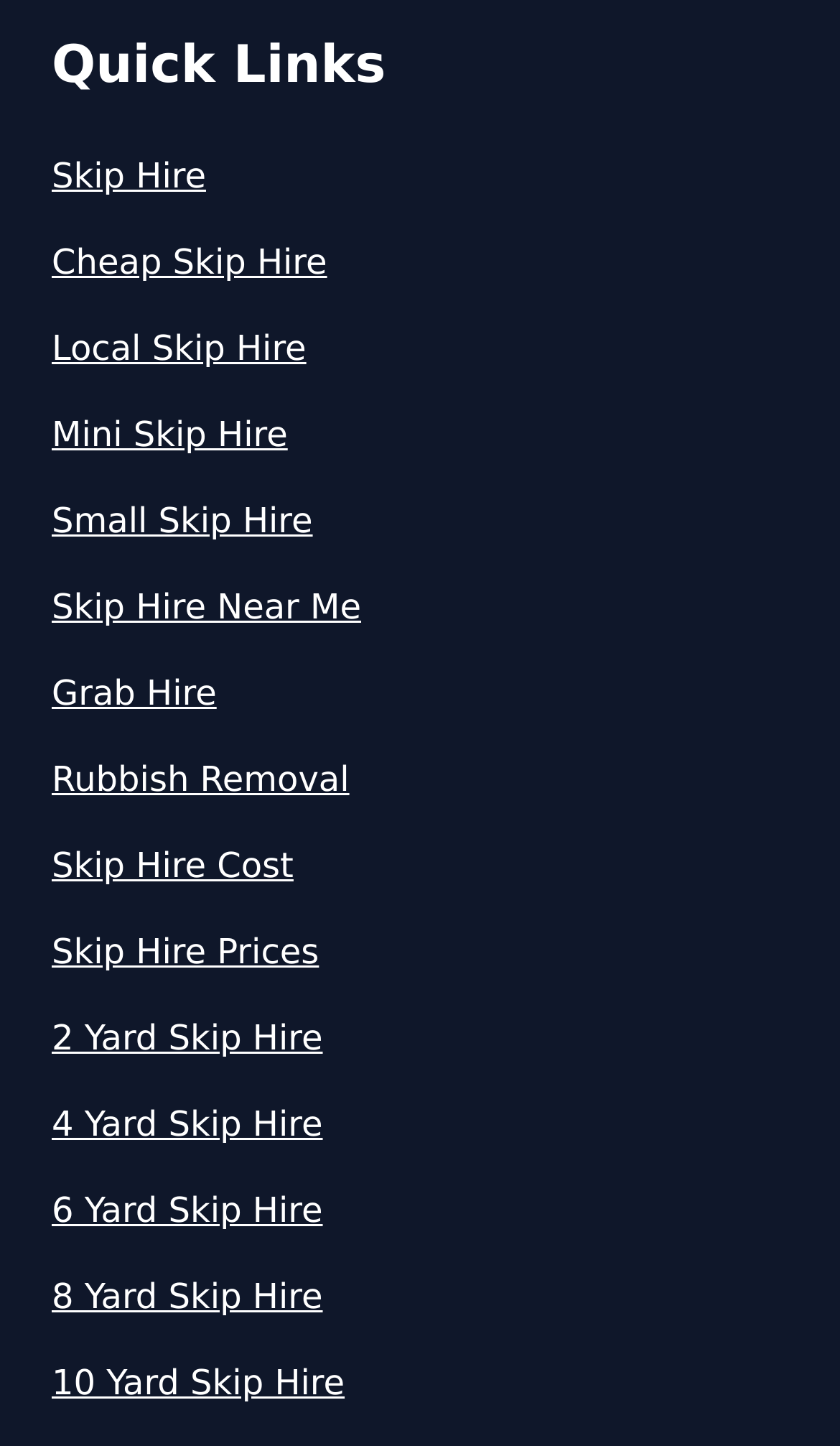How many links are under 'Quick Links'?
From the image, respond with a single word or phrase.

18